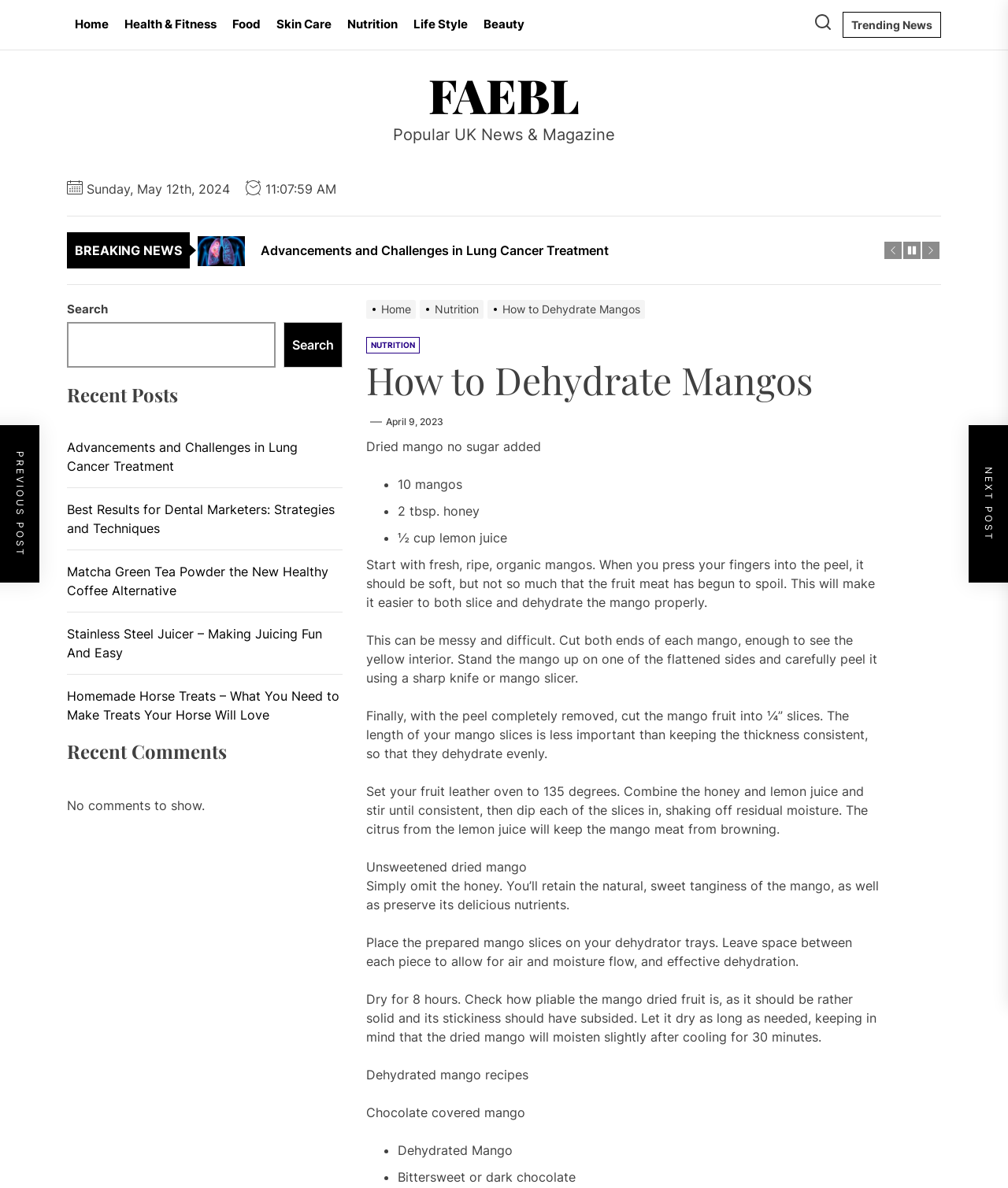Please respond to the question using a single word or phrase:
How many ingredients are required for dehydrating mangos?

3